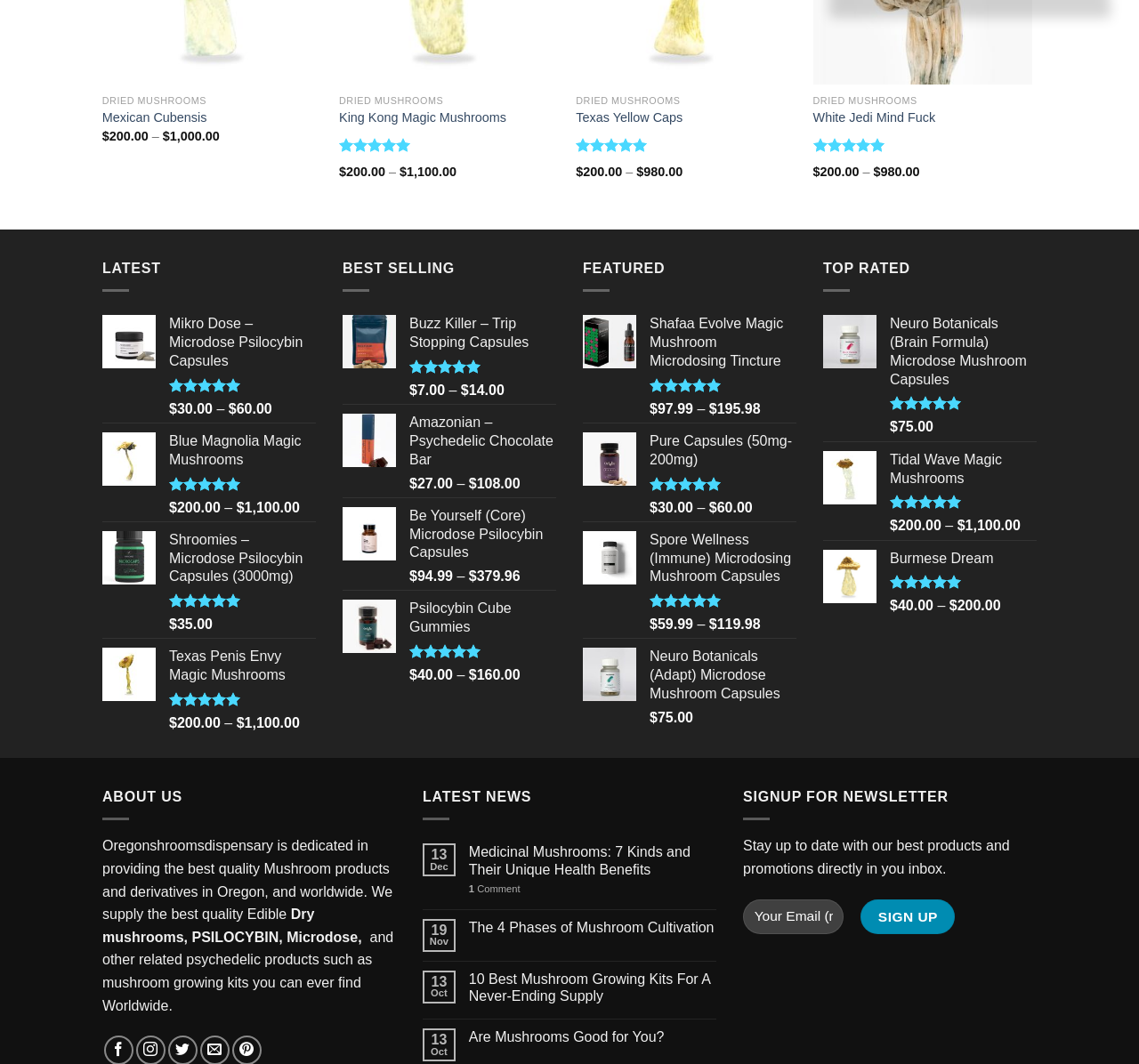What is the price range of DRIED MUSHROOMS?
Use the image to answer the question with a single word or phrase.

$200.00 - $1,100.00